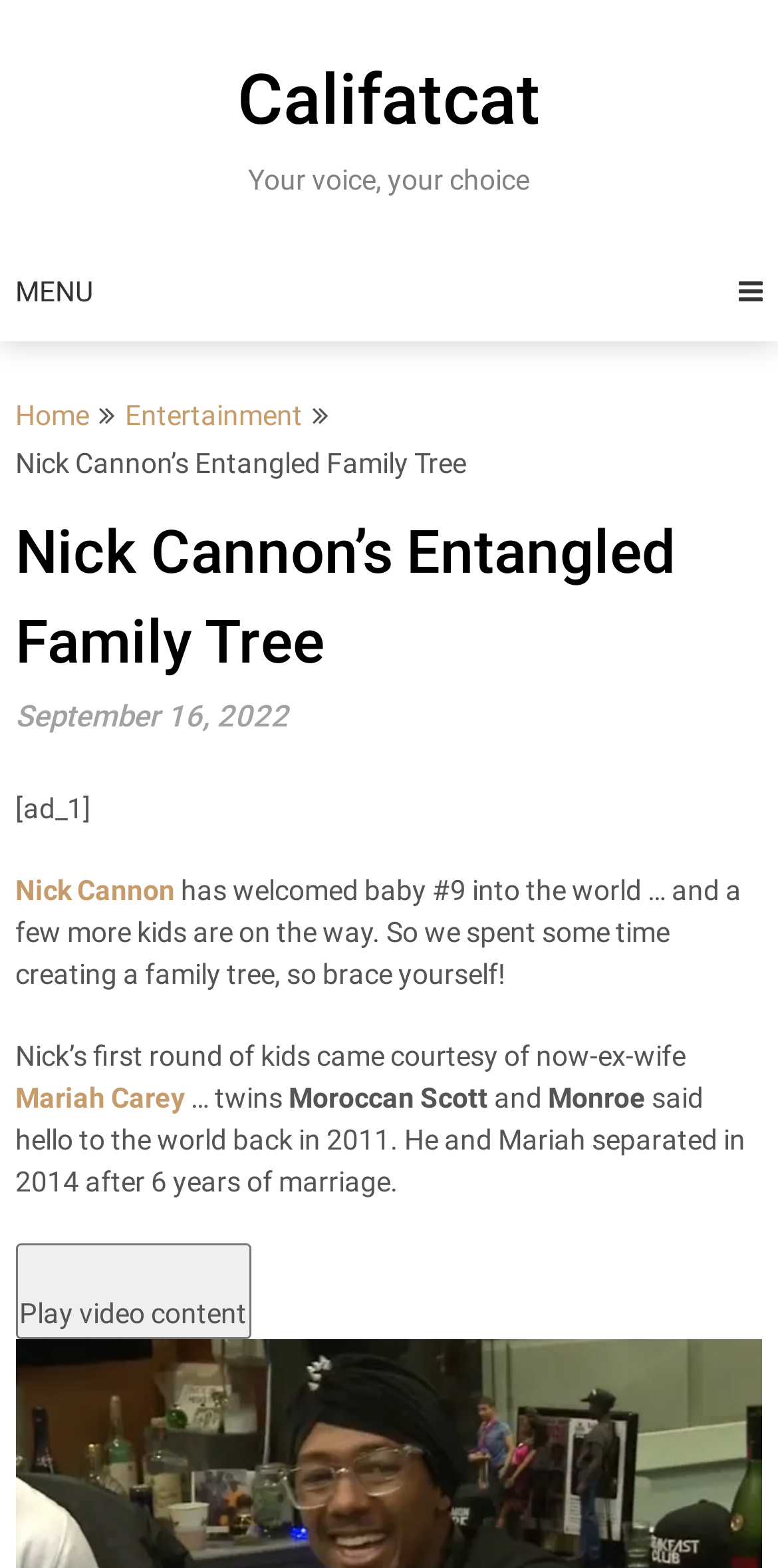Who is Nick Cannon's ex-wife?
Give a detailed and exhaustive answer to the question.

The text mentions that Nick Cannon's first round of kids came courtesy of his now-ex-wife Mariah Carey, indicating that Mariah Carey is his ex-wife.